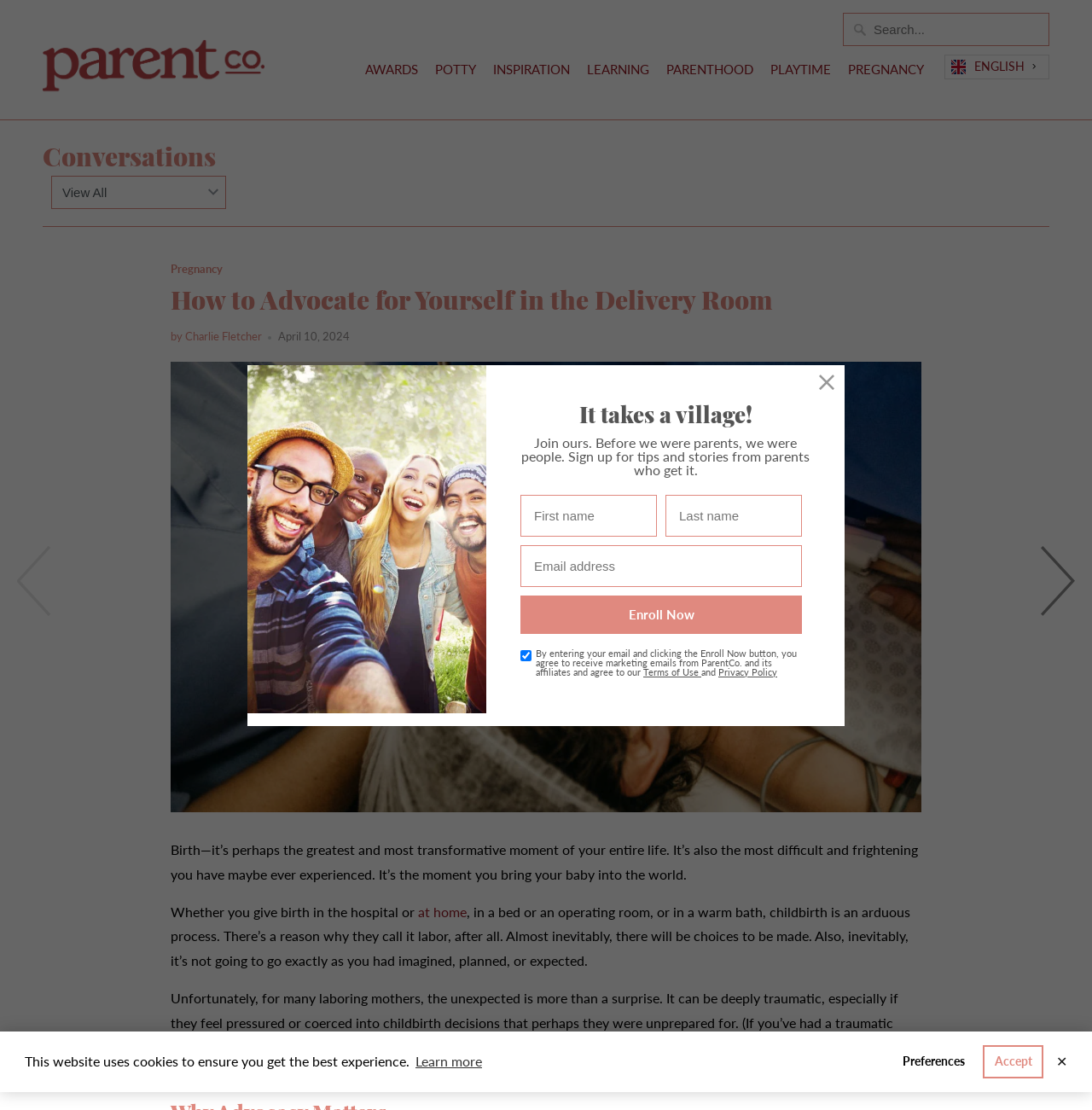Locate the bounding box of the UI element described by: "Inspiration" in the given webpage screenshot.

[0.452, 0.054, 0.522, 0.078]